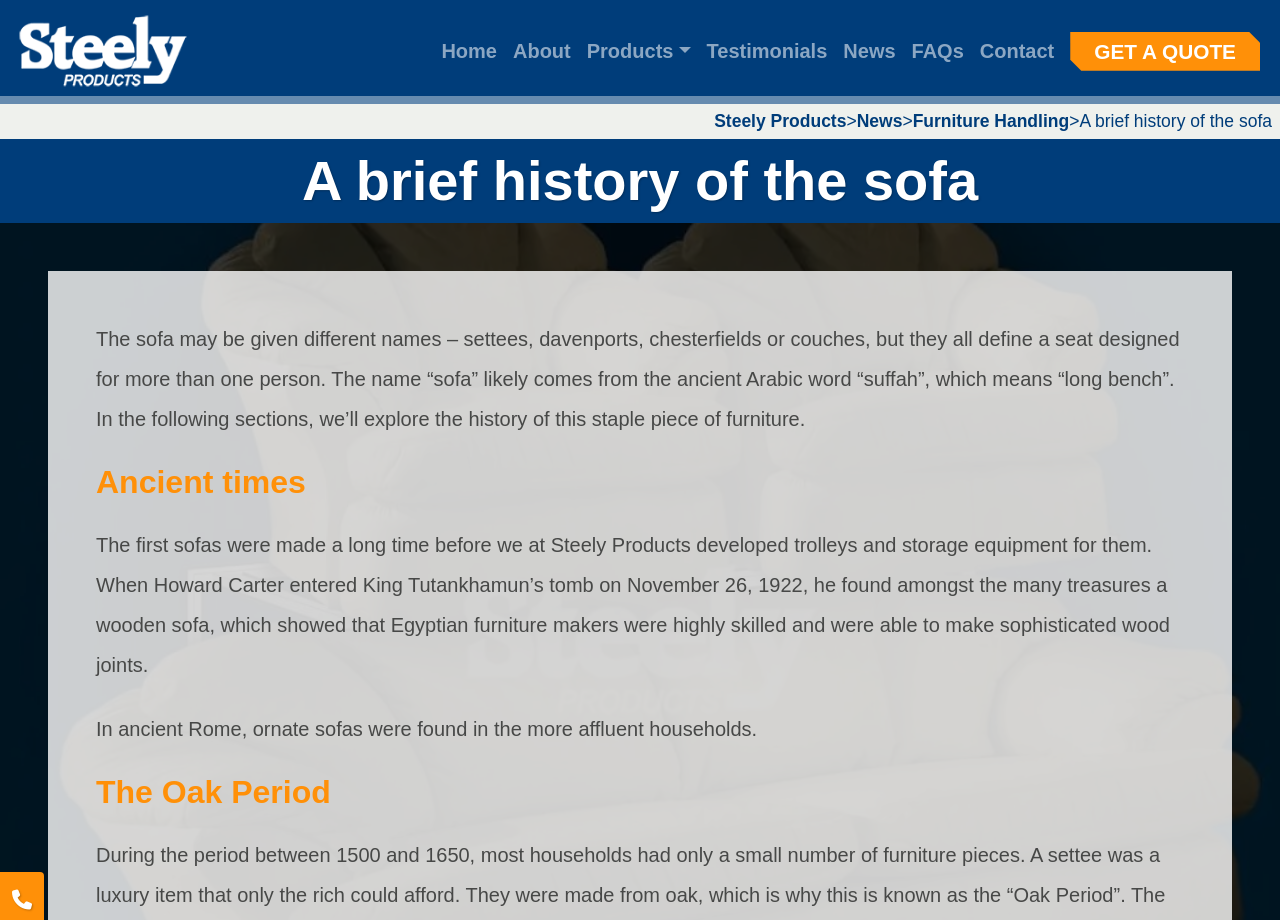Pinpoint the bounding box coordinates for the area that should be clicked to perform the following instruction: "View the 'Gallery'".

None